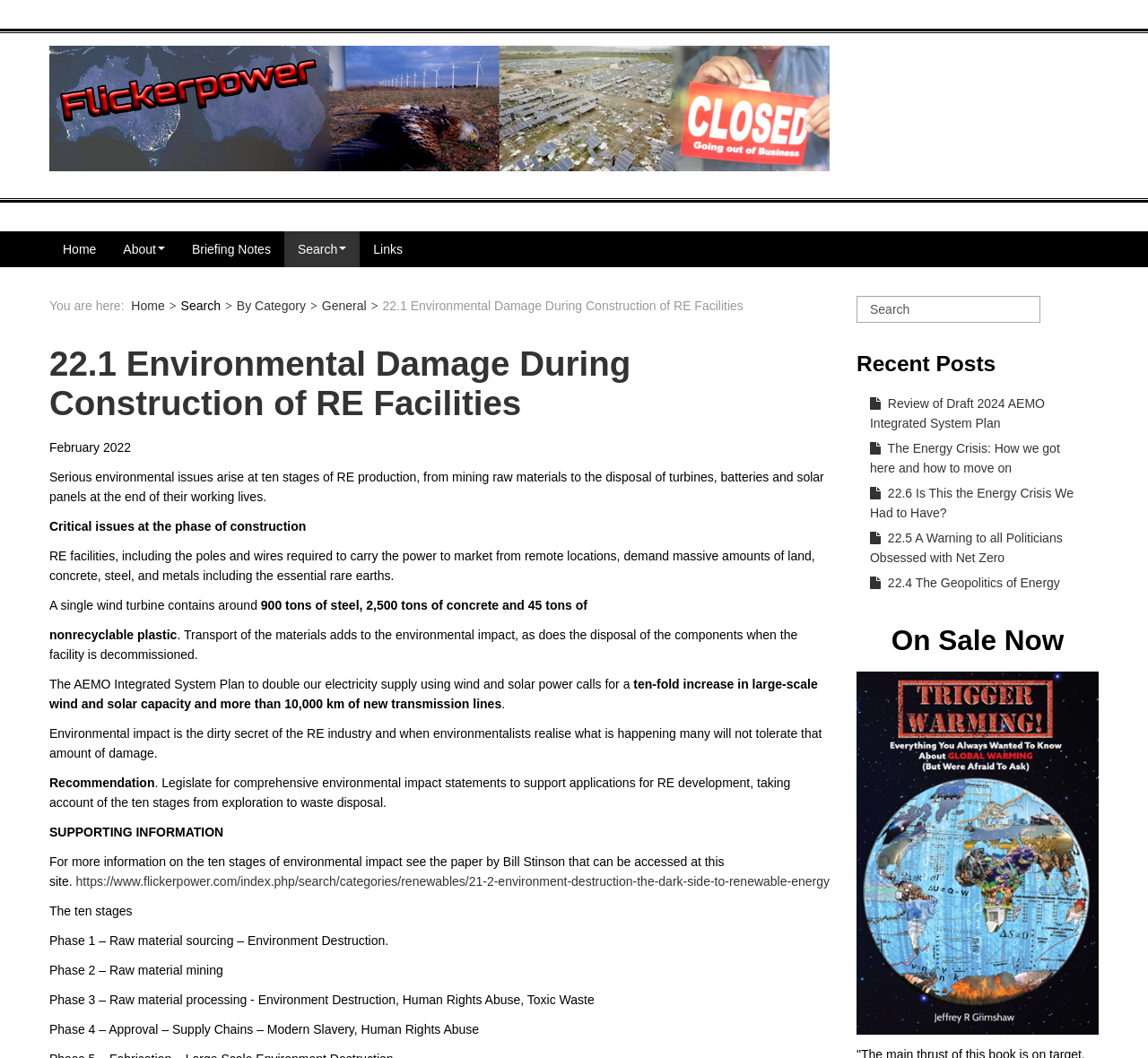How much steel is required for a single wind turbine?
Give a one-word or short-phrase answer derived from the screenshot.

900 tons